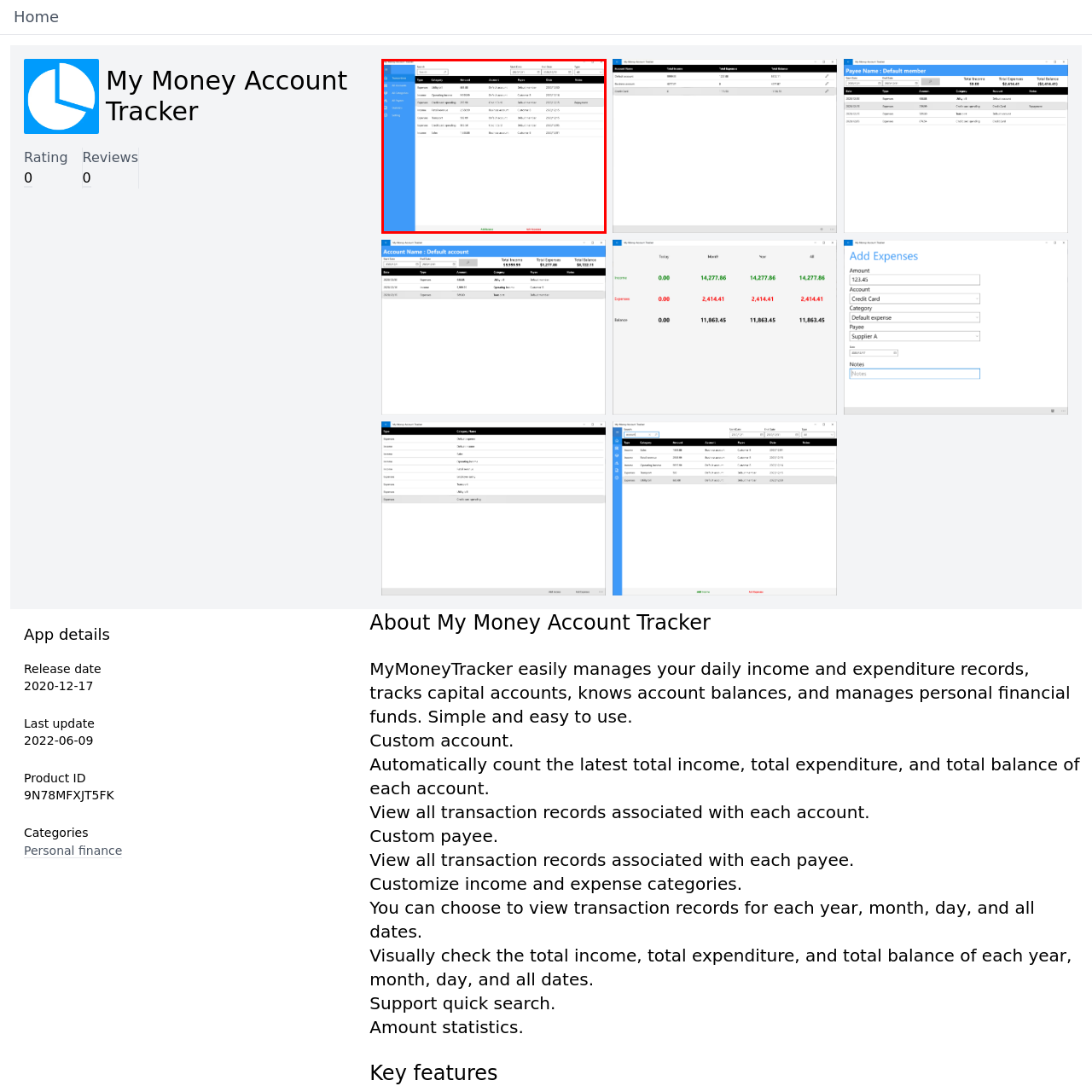What information is listed in the table?
Focus on the section of the image outlined in red and give a thorough answer to the question.

The table in the interface lists various financial records, including details such as the type of transaction, associated categories, amounts, payees, and the dates of the transactions, providing users with a clear and organized view of their spending and income.